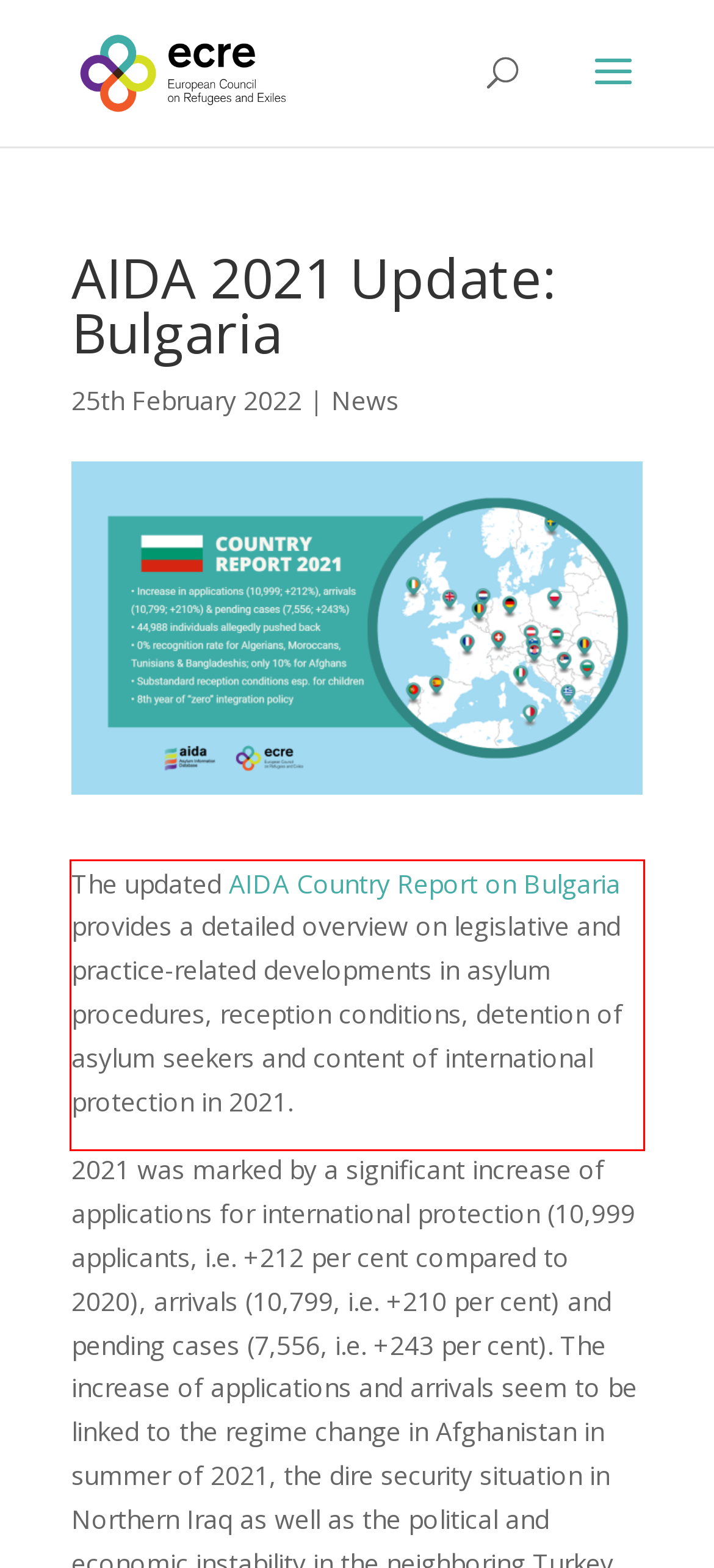Given a screenshot of a webpage, locate the red bounding box and extract the text it encloses.

The updated AIDA Country Report on Bulgaria provides a detailed overview on legislative and practice-related developments in asylum procedures, reception conditions, detention of asylum seekers and content of international protection in 2021.